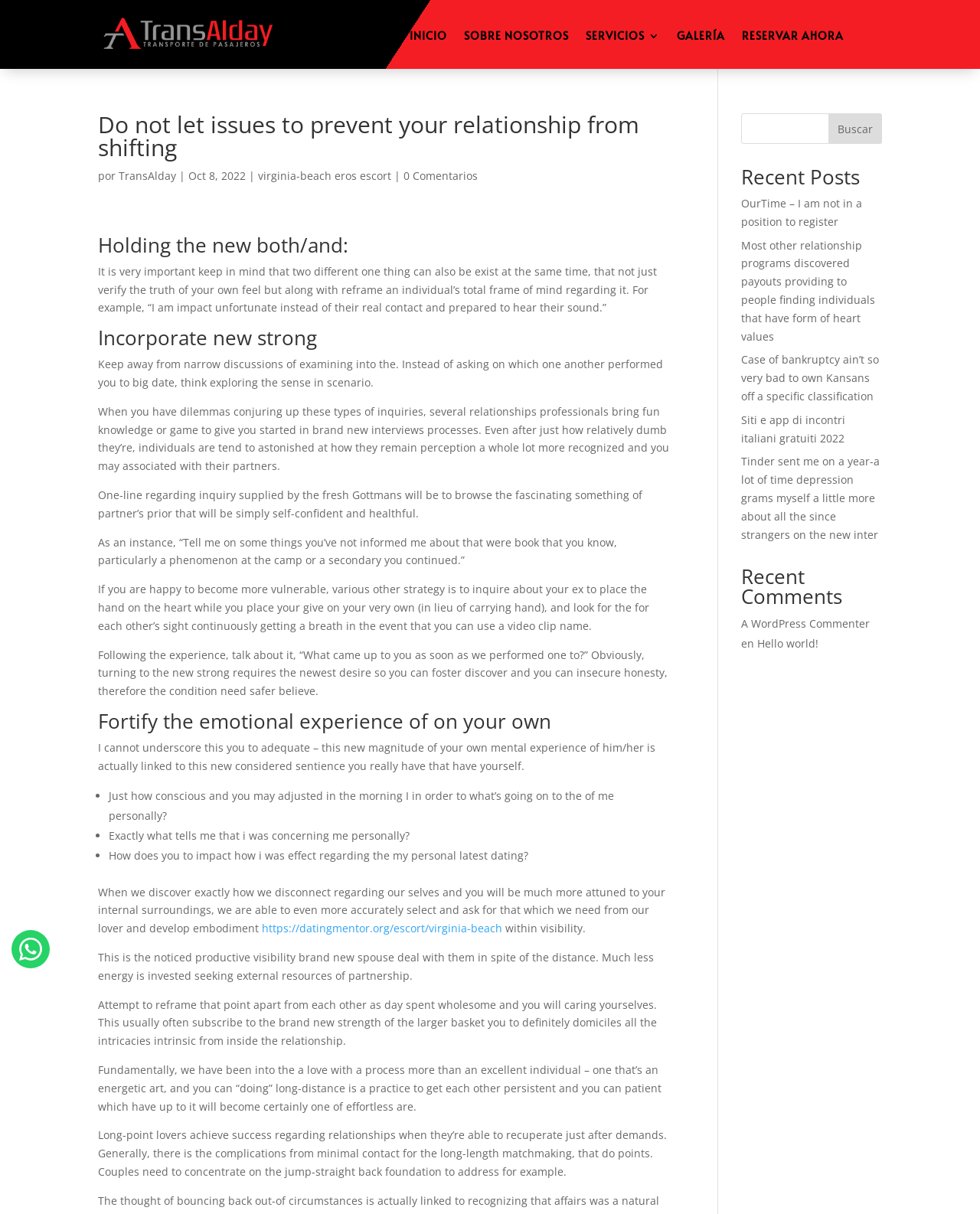Answer this question using a single word or a brief phrase:
What is the purpose of the 'Buscar' button?

Search